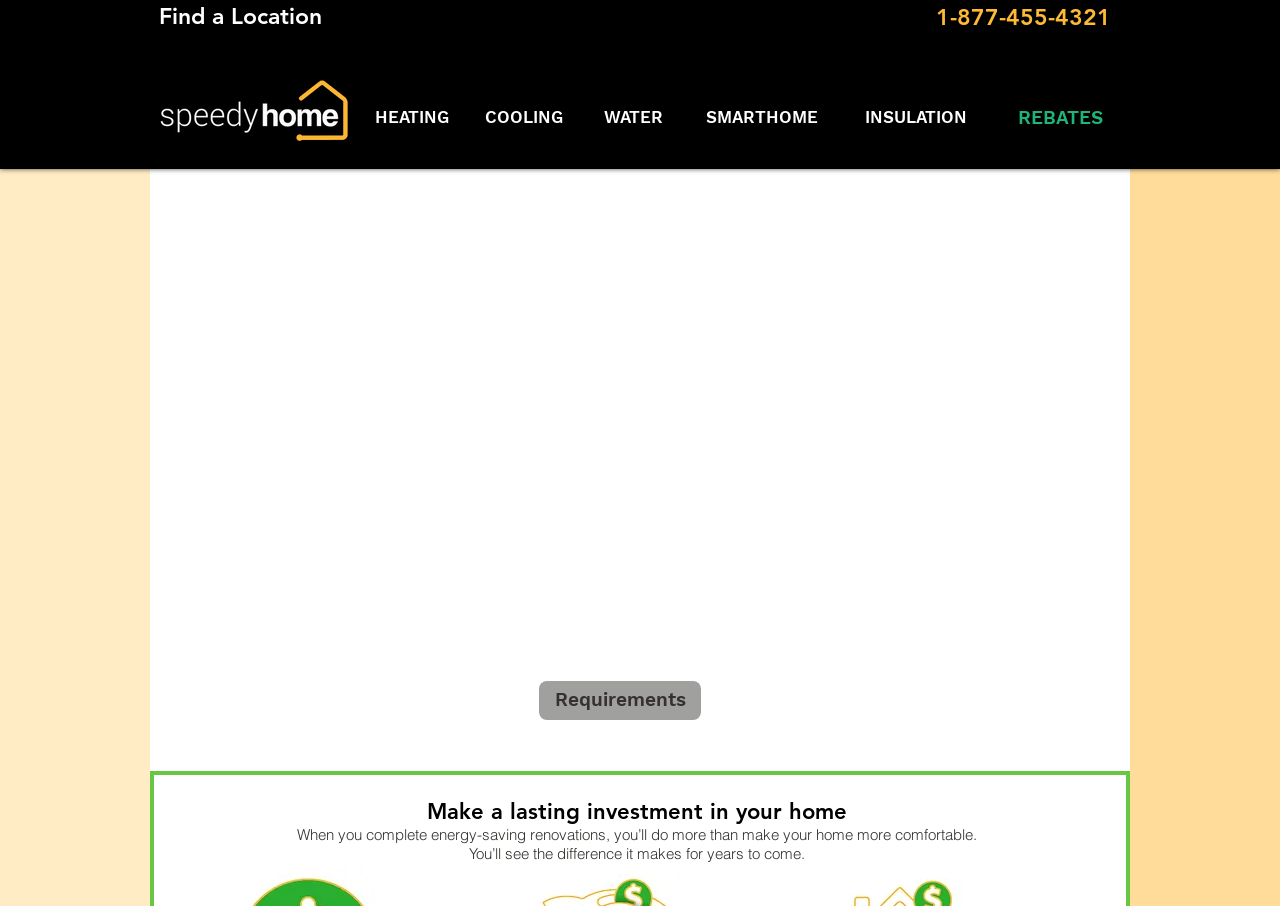Determine the bounding box for the UI element as described: "Find a Location". The coordinates should be represented as four float numbers between 0 and 1, formatted as [left, top, right, bottom].

[0.124, 0.002, 0.252, 0.033]